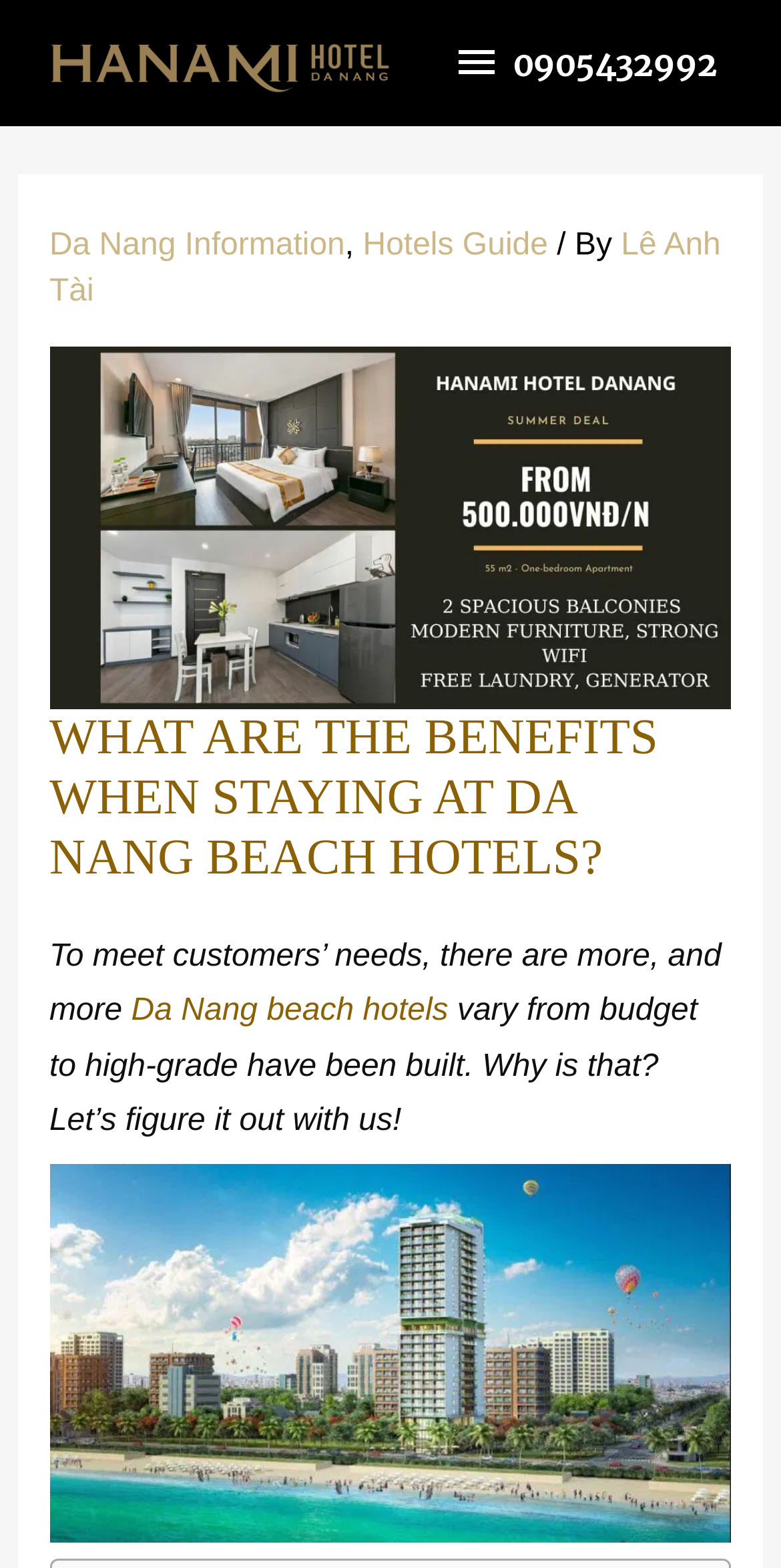Use a single word or phrase to answer the question: 
What type of hotels are mentioned?

Da Nang beach hotels